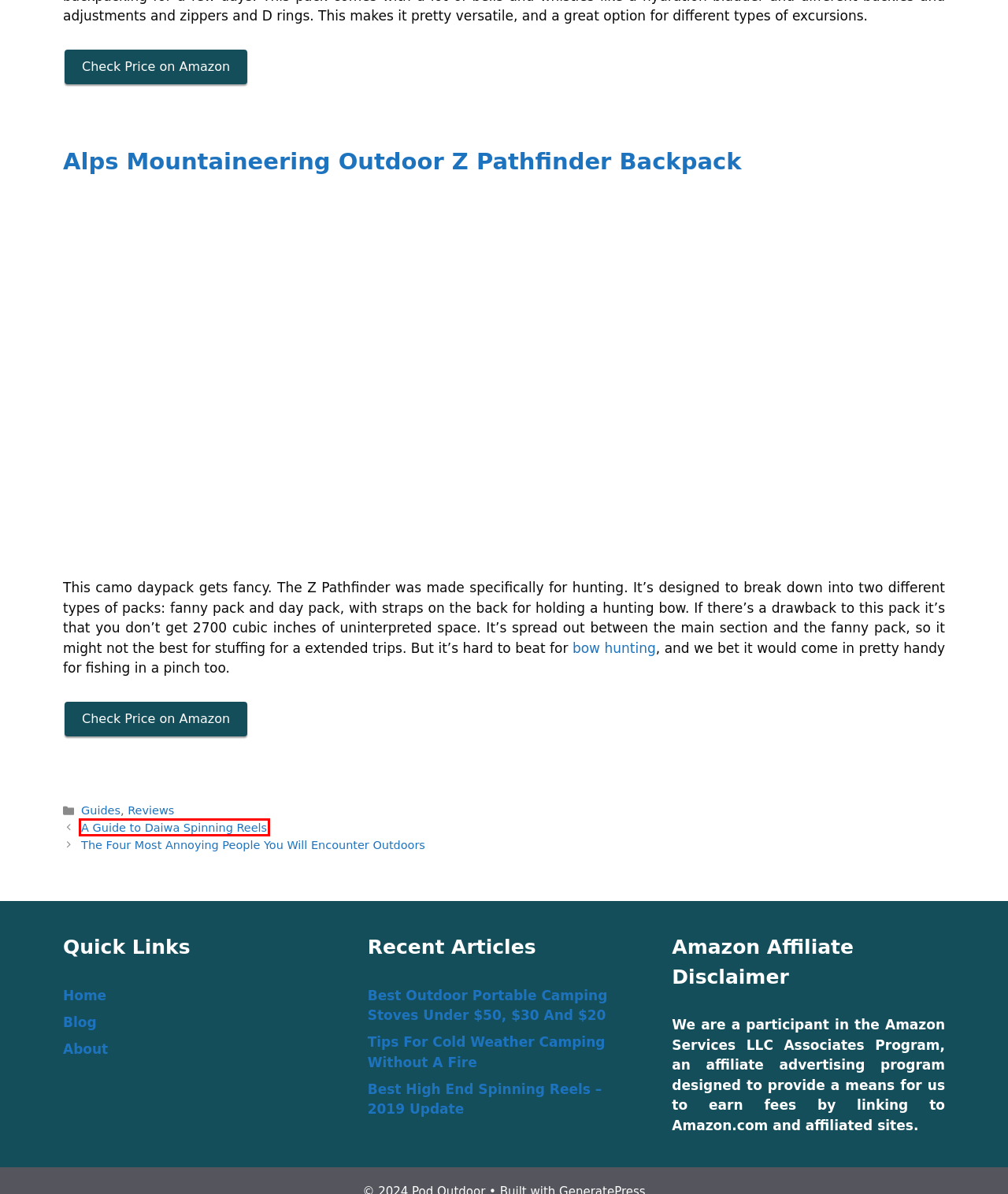Observe the provided screenshot of a webpage that has a red rectangle bounding box. Determine the webpage description that best matches the new webpage after clicking the element inside the red bounding box. Here are the candidates:
A. Tips For Cold Weather Camping Without A Fire
B. The Four Most Annoying People You Will Encounter Outdoors
C. Amazon.com : bow hunting
D. Best High End Spinning Reels - 2019 Update
E. Tips and Techniques | Pod Outdoor
F. Best Outdoor Portable Camping Stoves Under $50, $30 And $20
G. News | Pod Outdoor
H. A Guide to Daiwa Spinning Reels

H